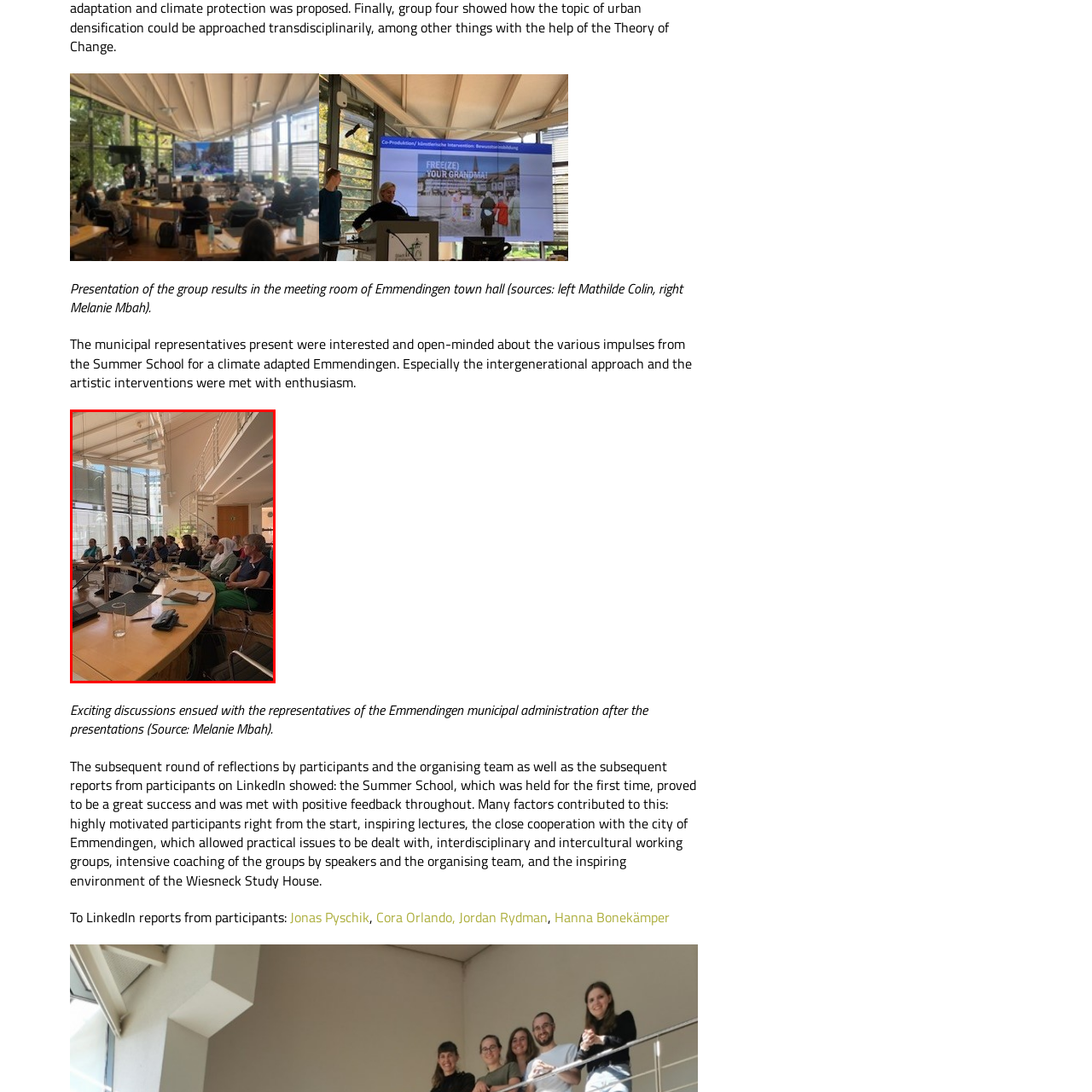Examine the contents within the red bounding box and respond with a single word or phrase: What architectural feature is visible in the background of the meeting room?

Spiraling staircase